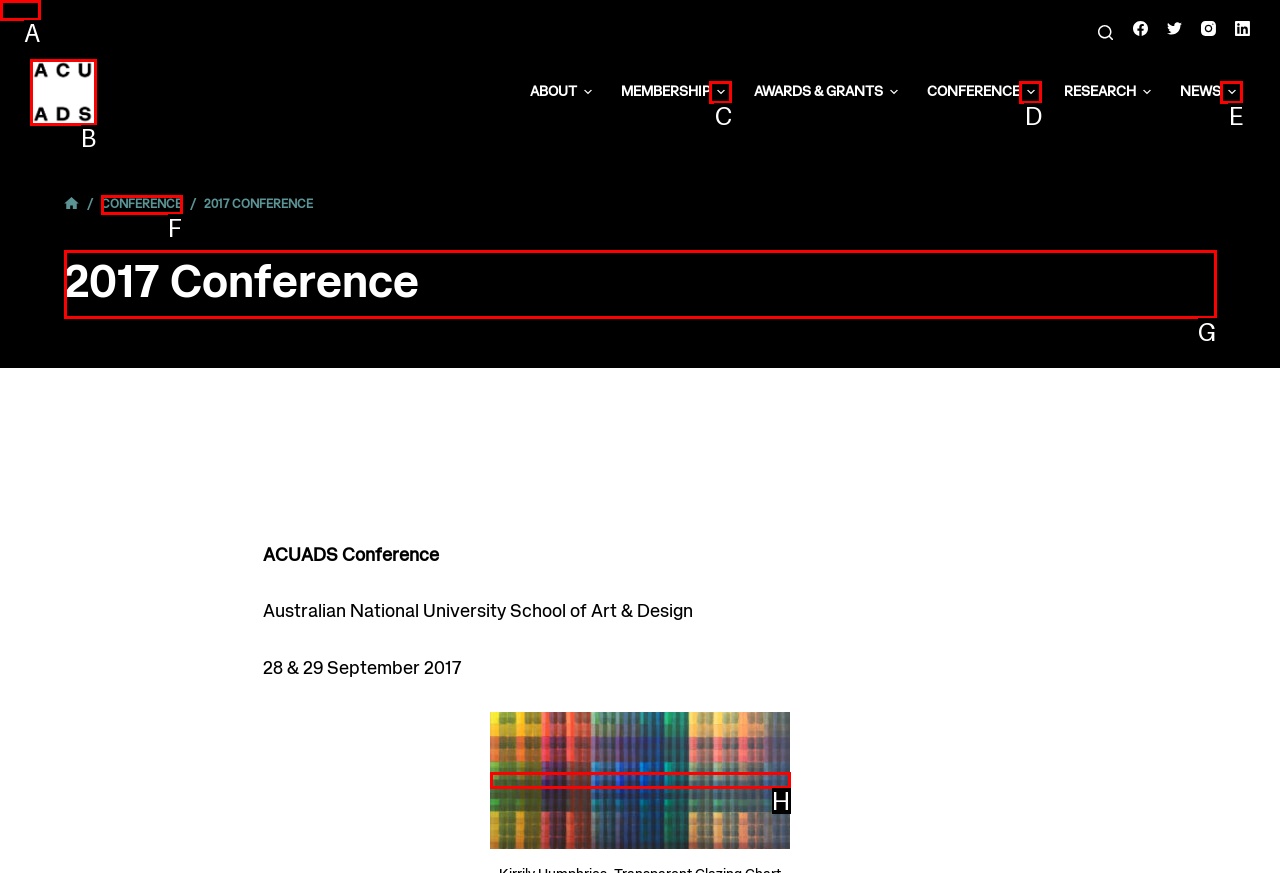For the task "Read about the 2017 conference", which option's letter should you click? Answer with the letter only.

G